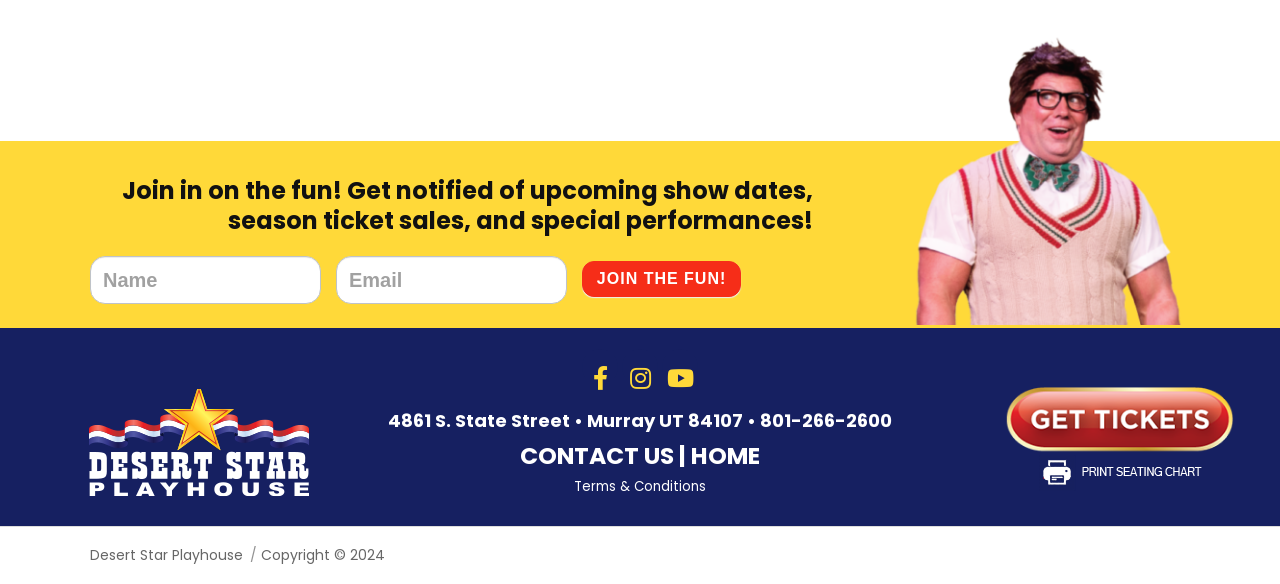Please identify the bounding box coordinates of the element that needs to be clicked to execute the following command: "View terms and conditions". Provide the bounding box using four float numbers between 0 and 1, formatted as [left, top, right, bottom].

[0.448, 0.817, 0.552, 0.85]